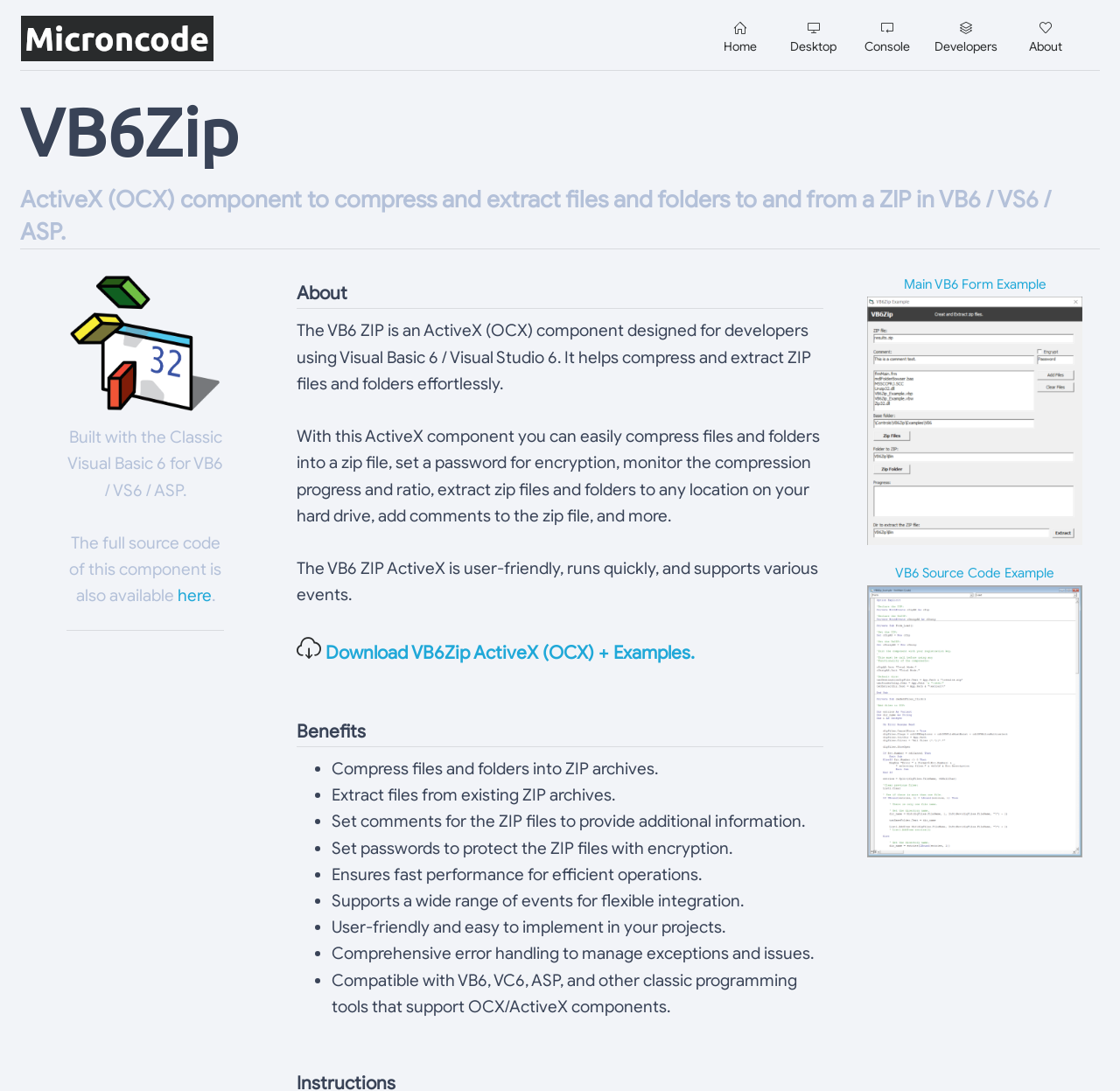Find the bounding box of the UI element described as: "Main VB6 Form Example". The bounding box coordinates should be given as four float values between 0 and 1, i.e., [left, top, right, bottom].

[0.807, 0.253, 0.934, 0.268]